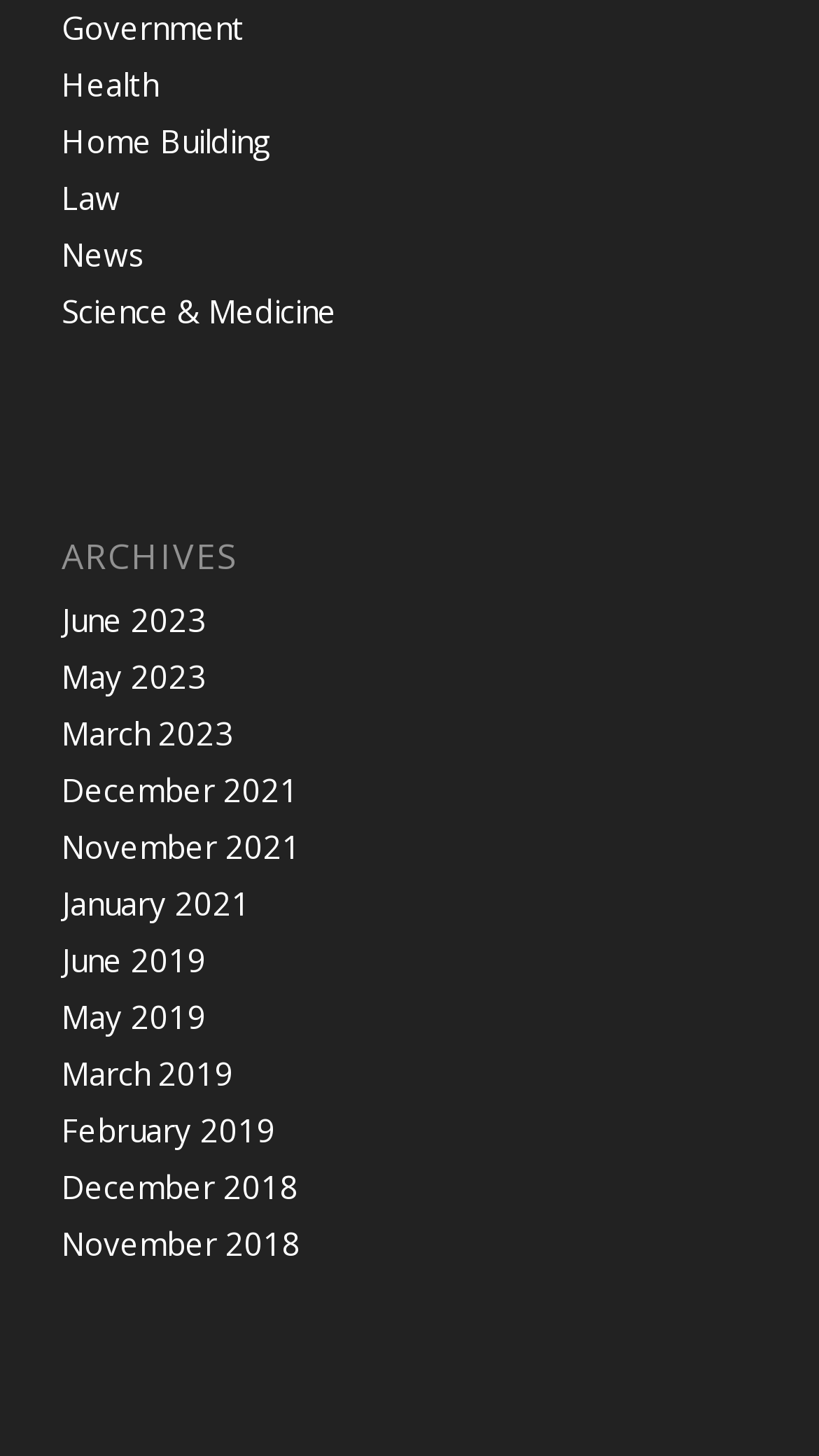Show the bounding box coordinates for the element that needs to be clicked to execute the following instruction: "View archives". Provide the coordinates in the form of four float numbers between 0 and 1, i.e., [left, top, right, bottom].

[0.075, 0.37, 0.925, 0.396]